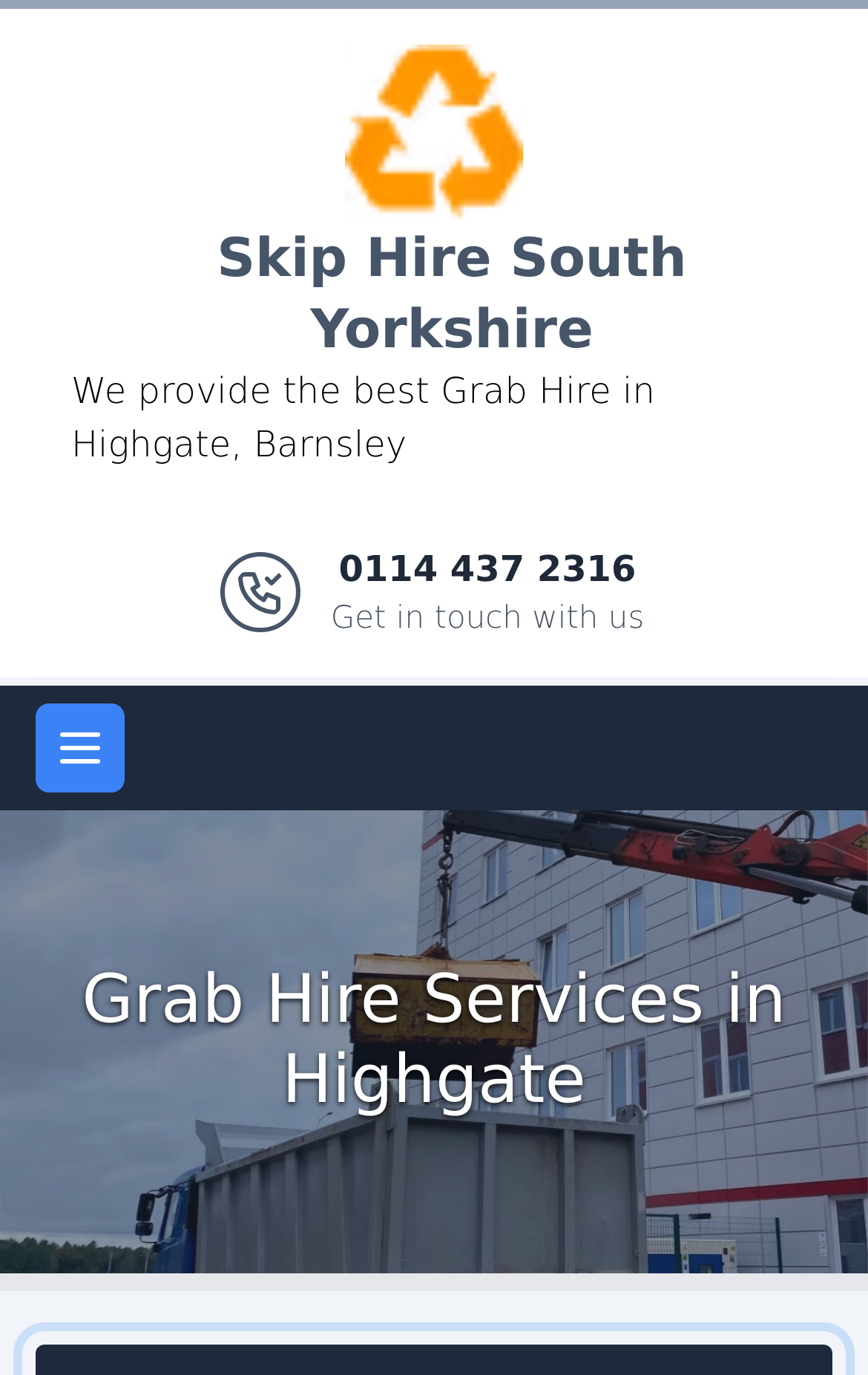Offer an extensive depiction of the webpage and its key elements.

The webpage is about Grab Hire services in Highgate, Barnsley, provided by Skip Hire South Yorkshire. At the top of the page, there is a banner that spans the entire width, containing the company's logo, a link to the company's website, and a brief description of their service. The logo is positioned on the left side of the banner, with the company name written in text next to it. Below the logo, there is a short sentence that reads "We provide the best Grab Hire in Highgate, Barnsley".

To the right of the description, there is a small image, and below it, a link with the company's phone number, "0114 437 2316 Get in touch with us". On the top-right corner of the banner, there is a button to open the main menu.

Below the banner, there is a heading that reads "Grab Hire Services in Highgate", which takes up the full width of the page.